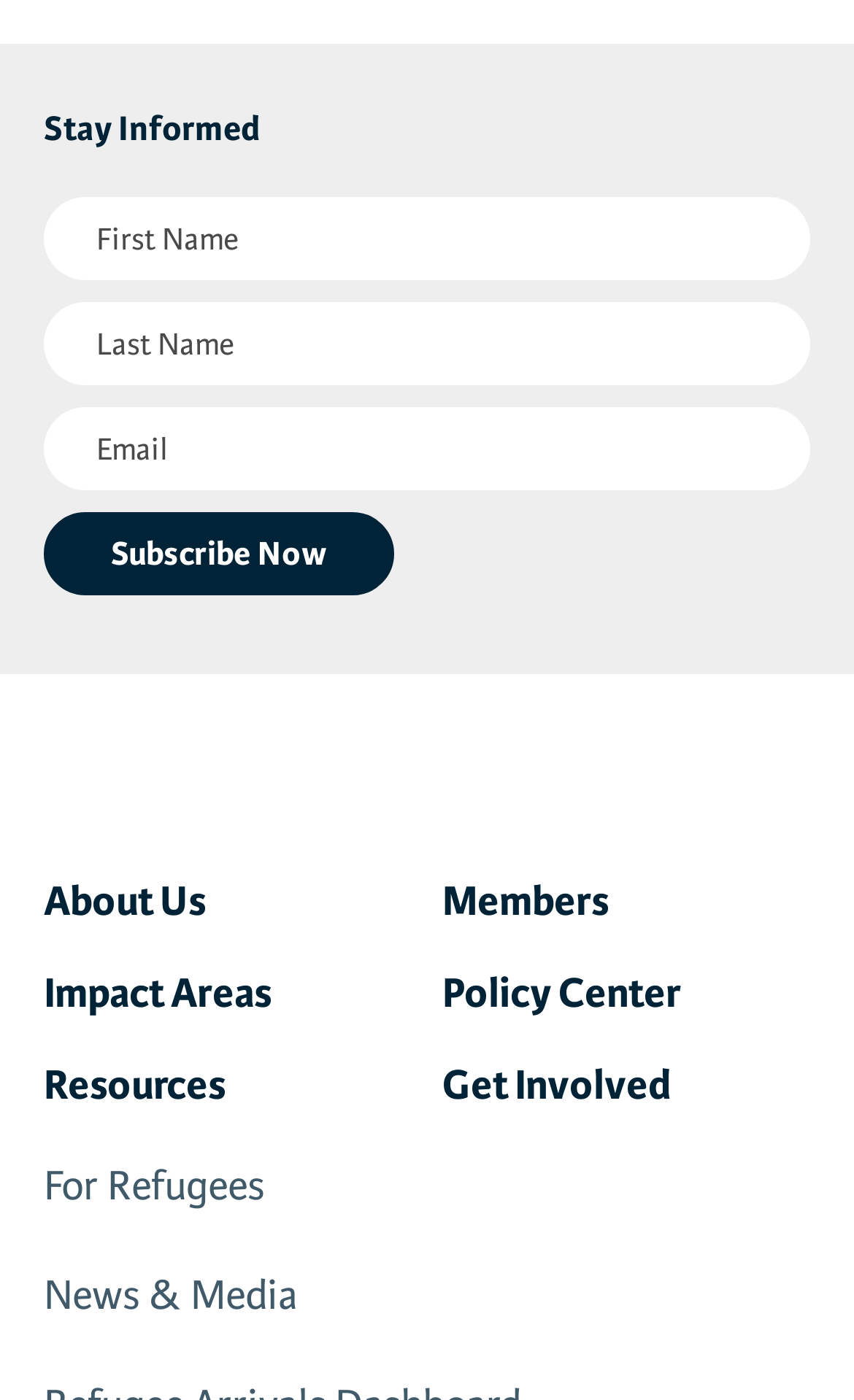Look at the image and write a detailed answer to the question: 
What is the call-to-action button?

The button at the bottom of the form is labeled 'Subscribe Now', indicating that it is the call-to-action button to submit the form and complete the subscription process.